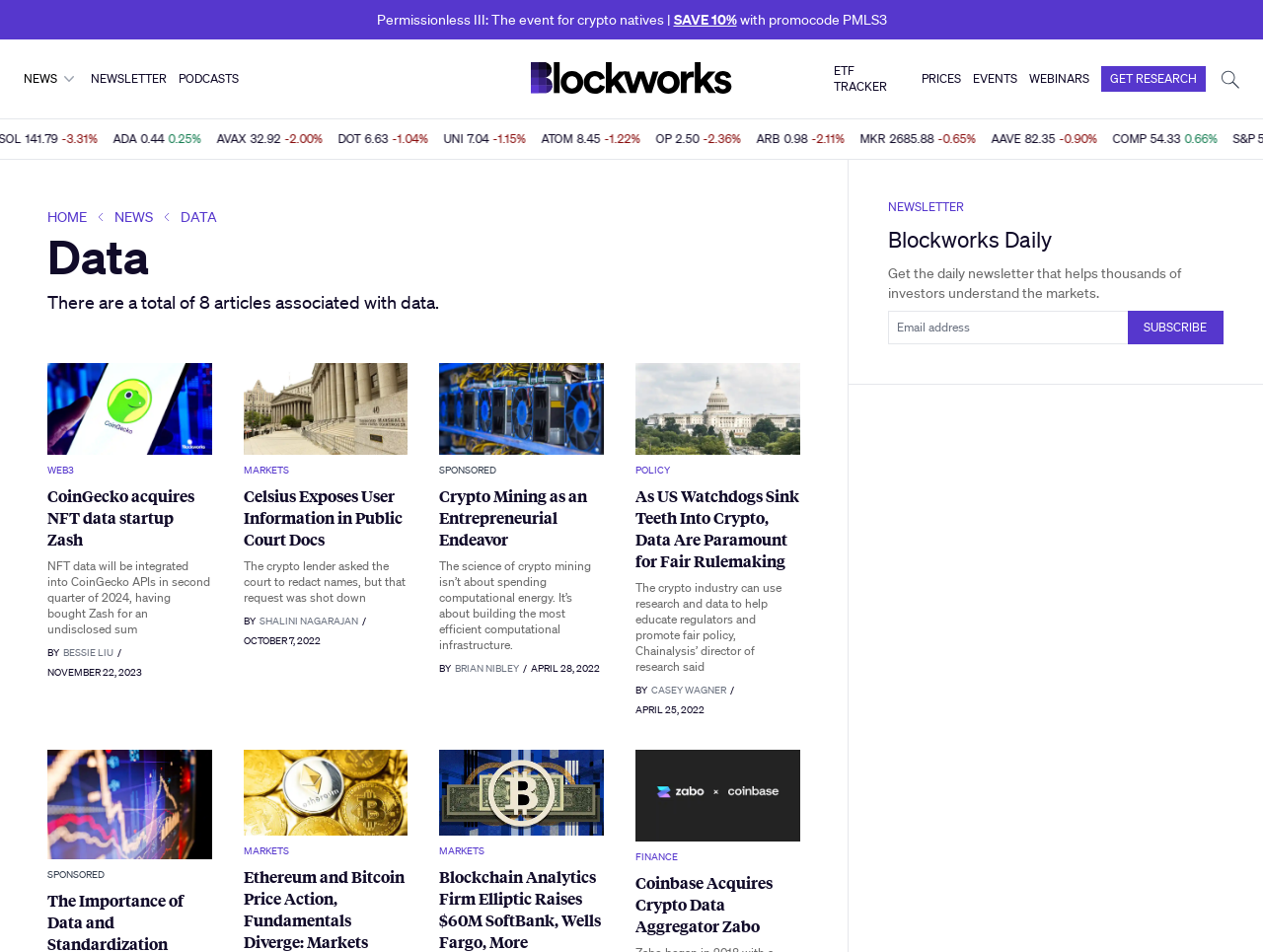Provide the bounding box coordinates for the specified HTML element described in this description: "prices". The coordinates should be four float numbers ranging from 0 to 1, in the format [left, top, right, bottom].

[0.73, 0.075, 0.761, 0.091]